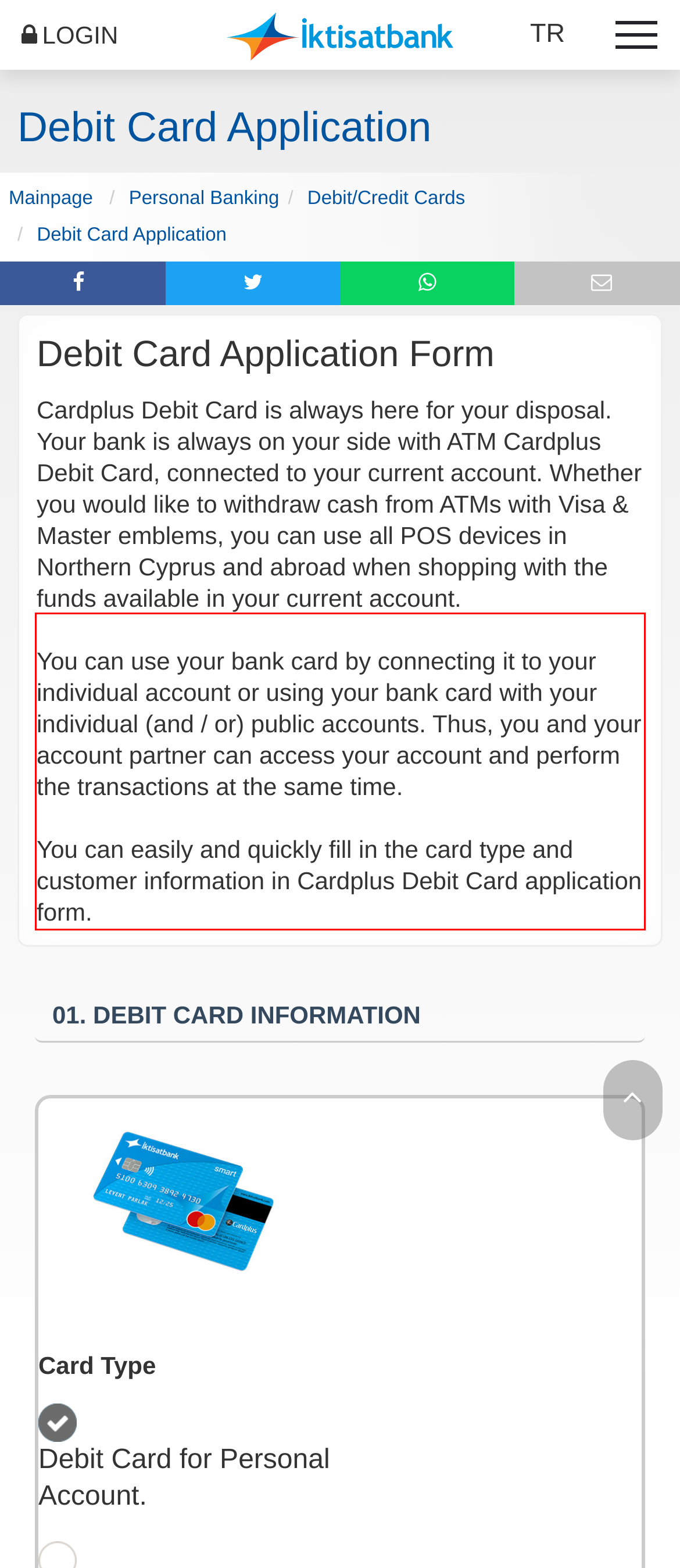View the screenshot of the webpage and identify the UI element surrounded by a red bounding box. Extract the text contained within this red bounding box.

You can use your bank card by connecting it to your individual account or using your bank card with your individual (and / or) public accounts. Thus, you and your account partner can access your account and perform the transactions at the same time. You can easily and quickly fill in the card type and customer information in Cardplus Debit Card application form.